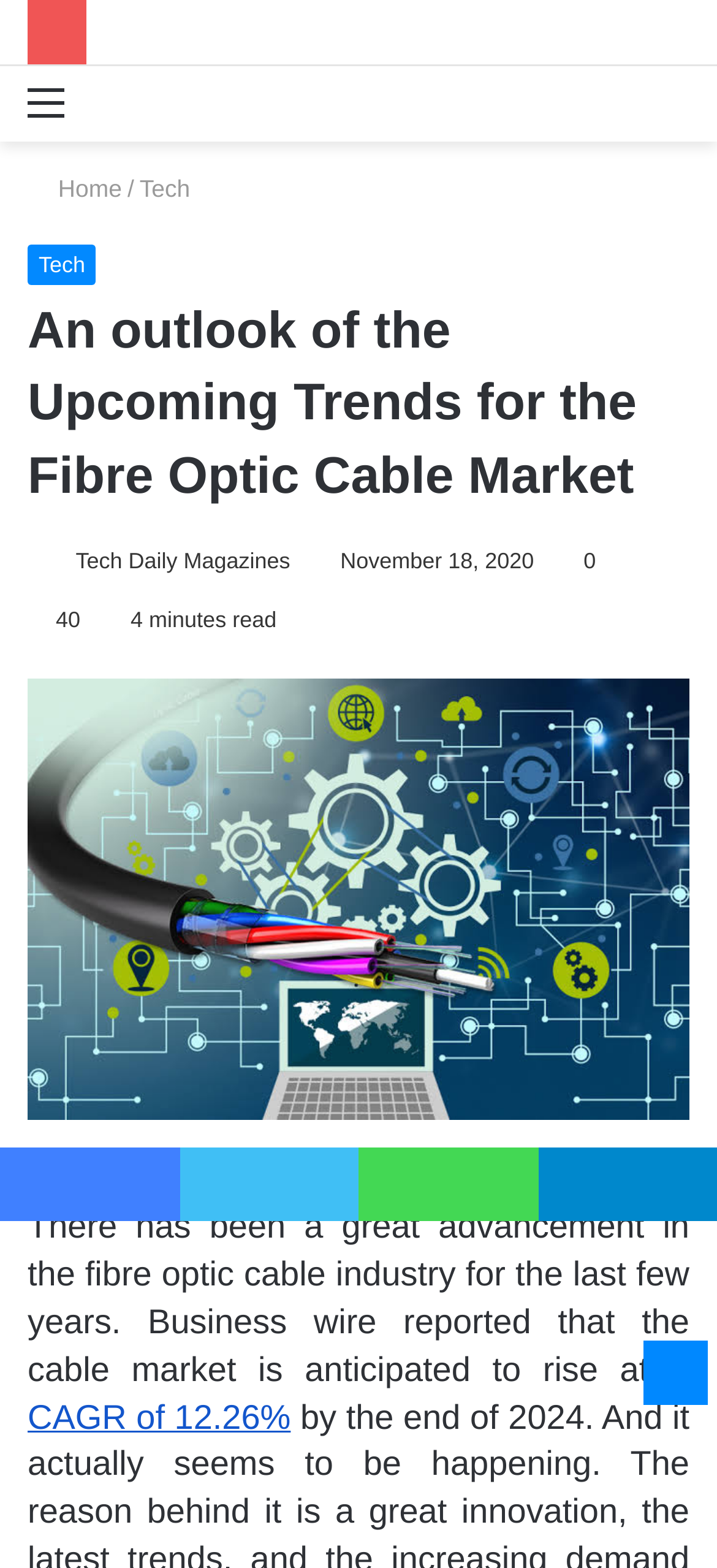Can you pinpoint the bounding box coordinates for the clickable element required for this instruction: "click on Timber Windows"? The coordinates should be four float numbers between 0 and 1, i.e., [left, top, right, bottom].

None